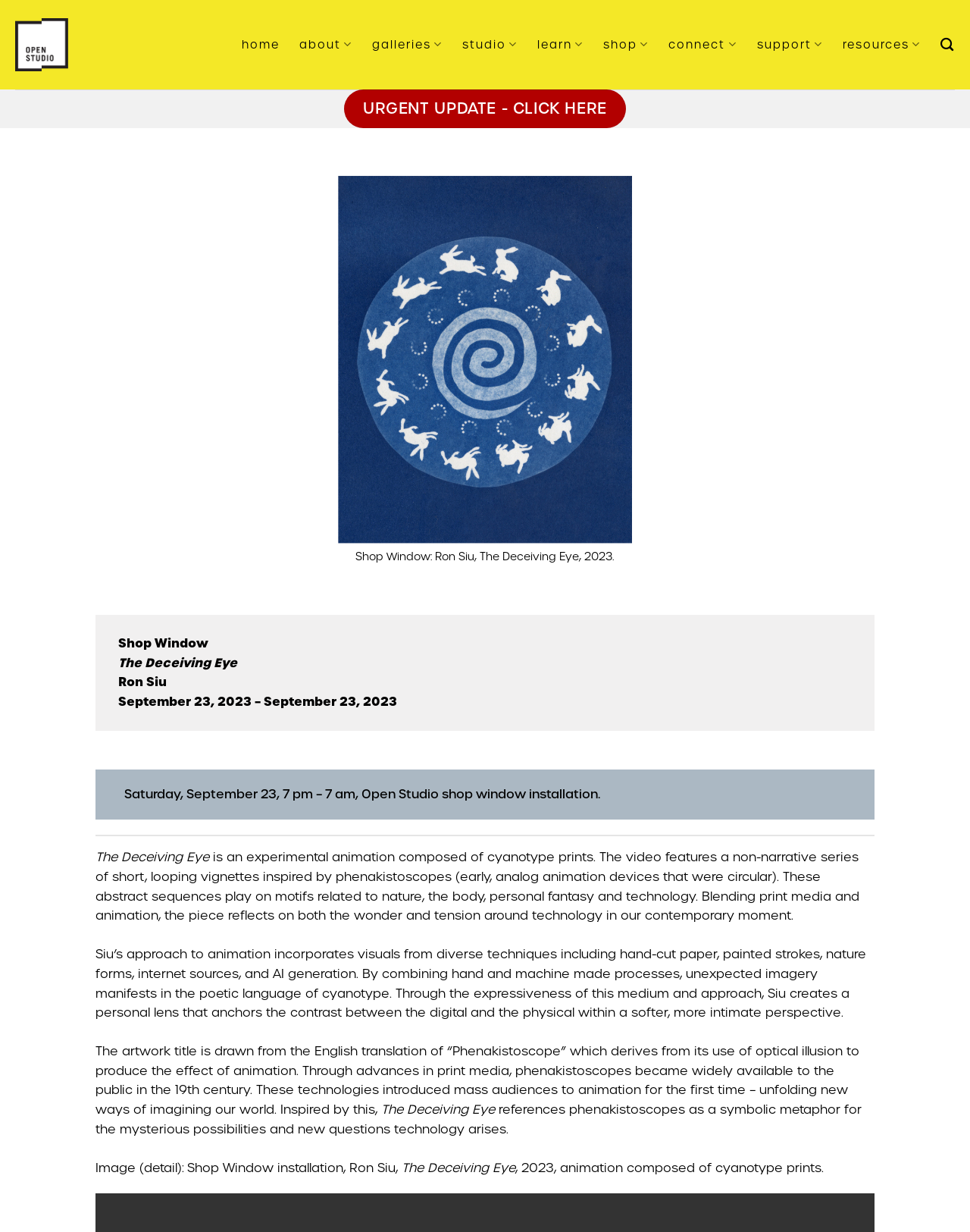Using the provided element description: "parent_node: LOCATION aria-label="Go to top"", identify the bounding box coordinates. The coordinates should be four floats between 0 and 1 in the order [left, top, right, bottom].

[0.953, 0.759, 0.983, 0.783]